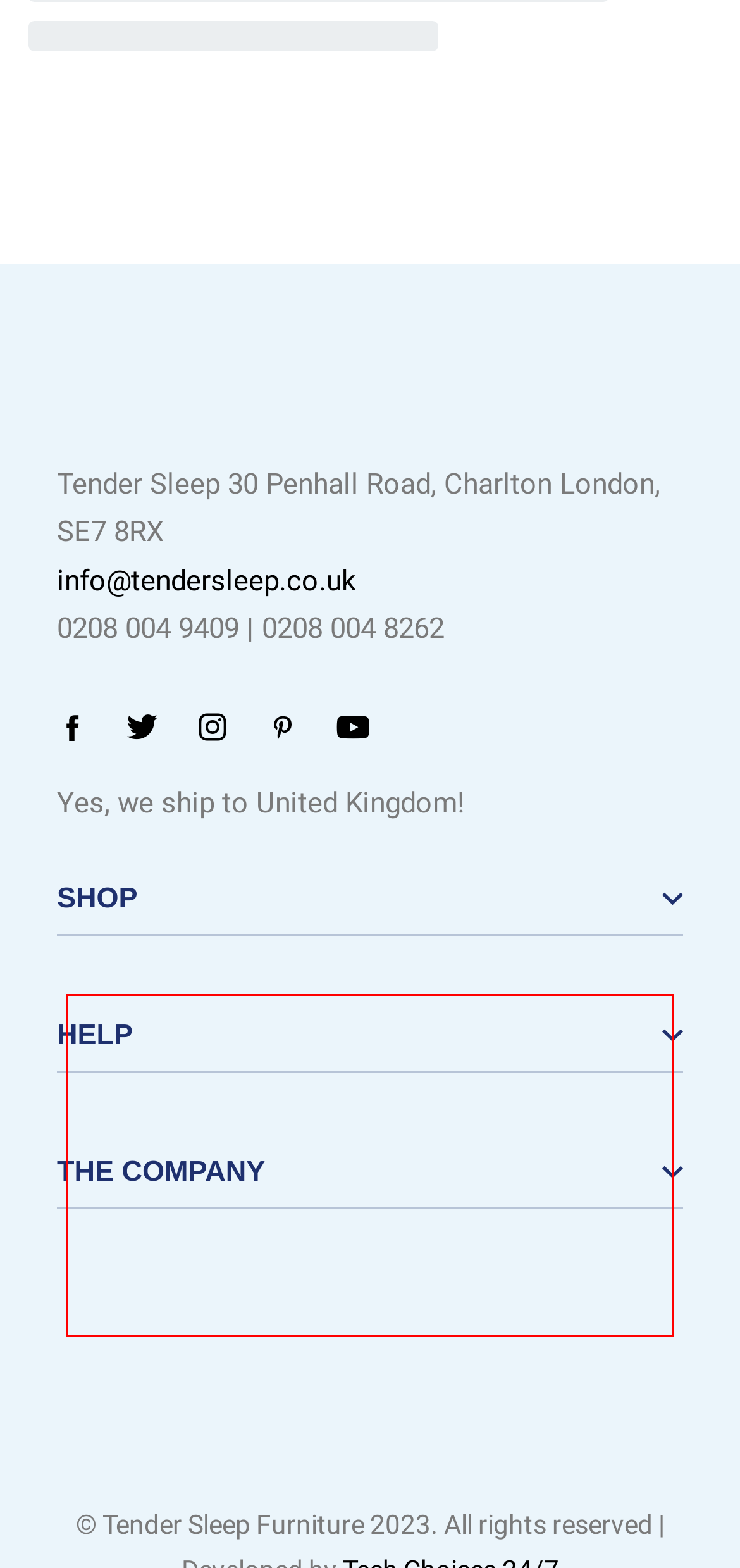Please look at the screenshot provided and find the red bounding box. Extract the text content contained within this bounding box.

Customer service is our top priority at Tender Sleep, and we never waver. We place a high priority on providing a seamless and customised experience to make sure our clients feel appreciated and supported at every turn, from quick assistance with product inquiries to their delivery. Tender Sleep’s services include: